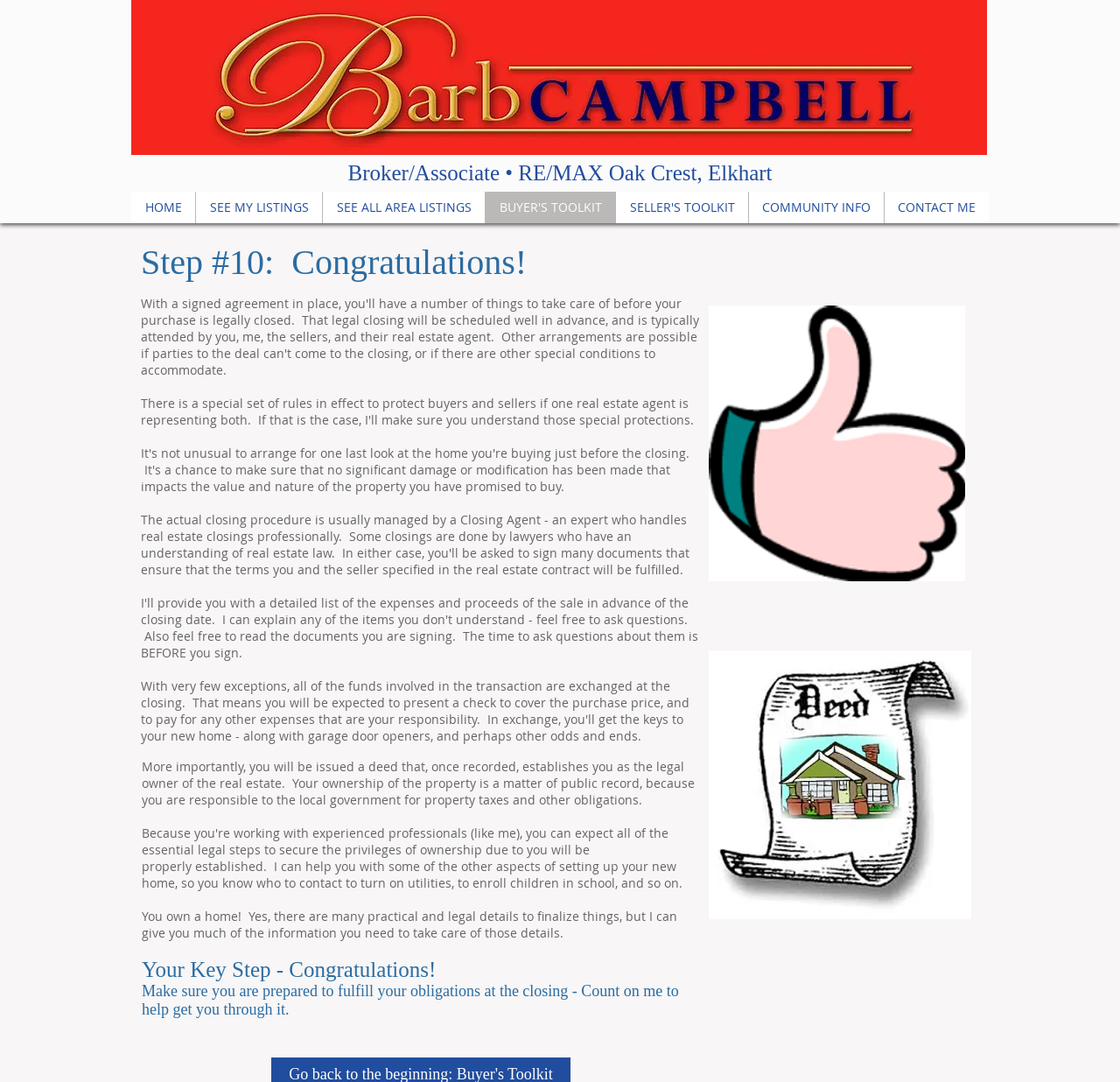Given the element description, predict the bounding box coordinates in the format (top-left x, top-left y, bottom-right x, bottom-right y), using floating point numbers between 0 and 1: SEE MY LISTINGS

[0.174, 0.177, 0.288, 0.206]